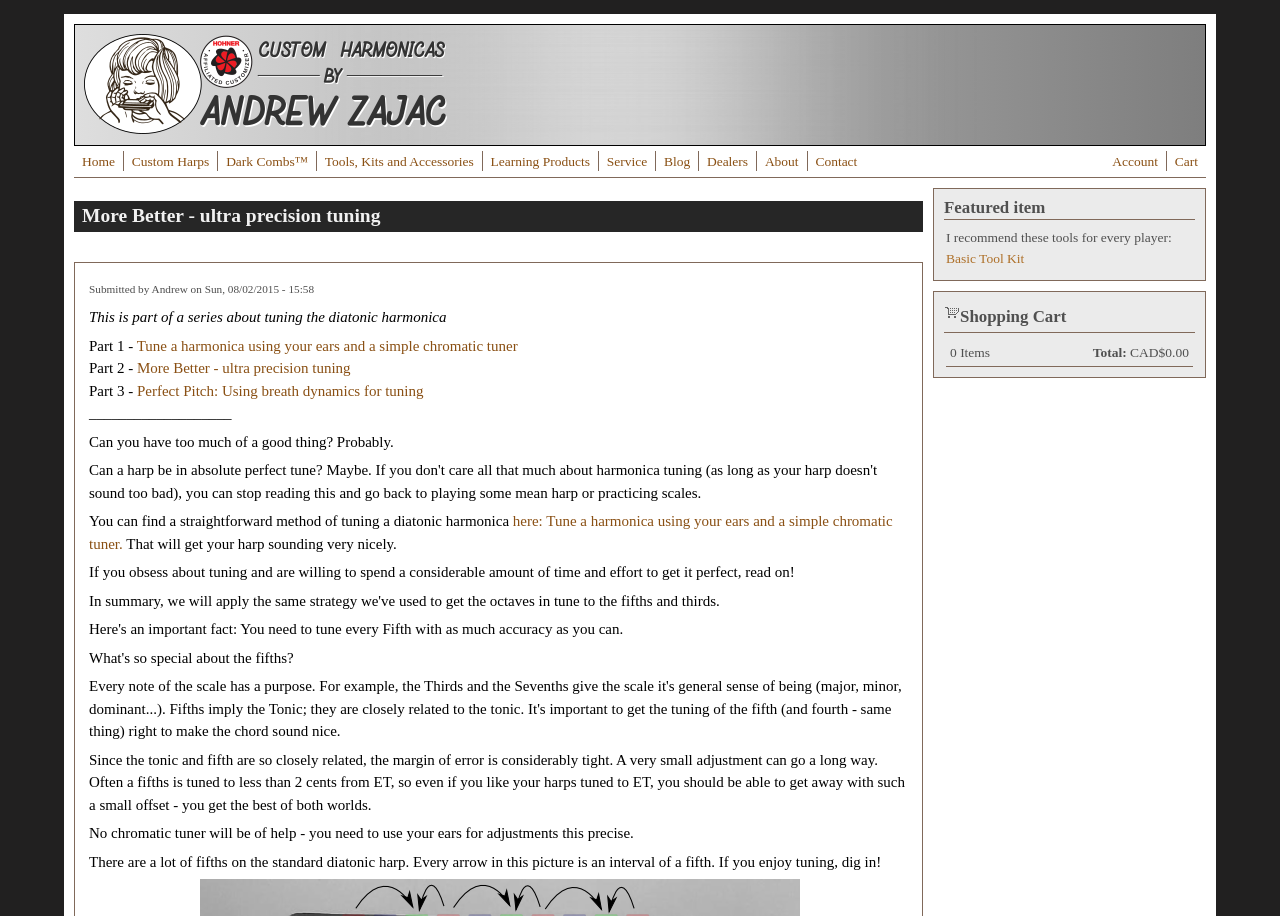Give a short answer to this question using one word or a phrase:
What is the name of the recommended tool kit for harmonica players?

Basic Tool Kit